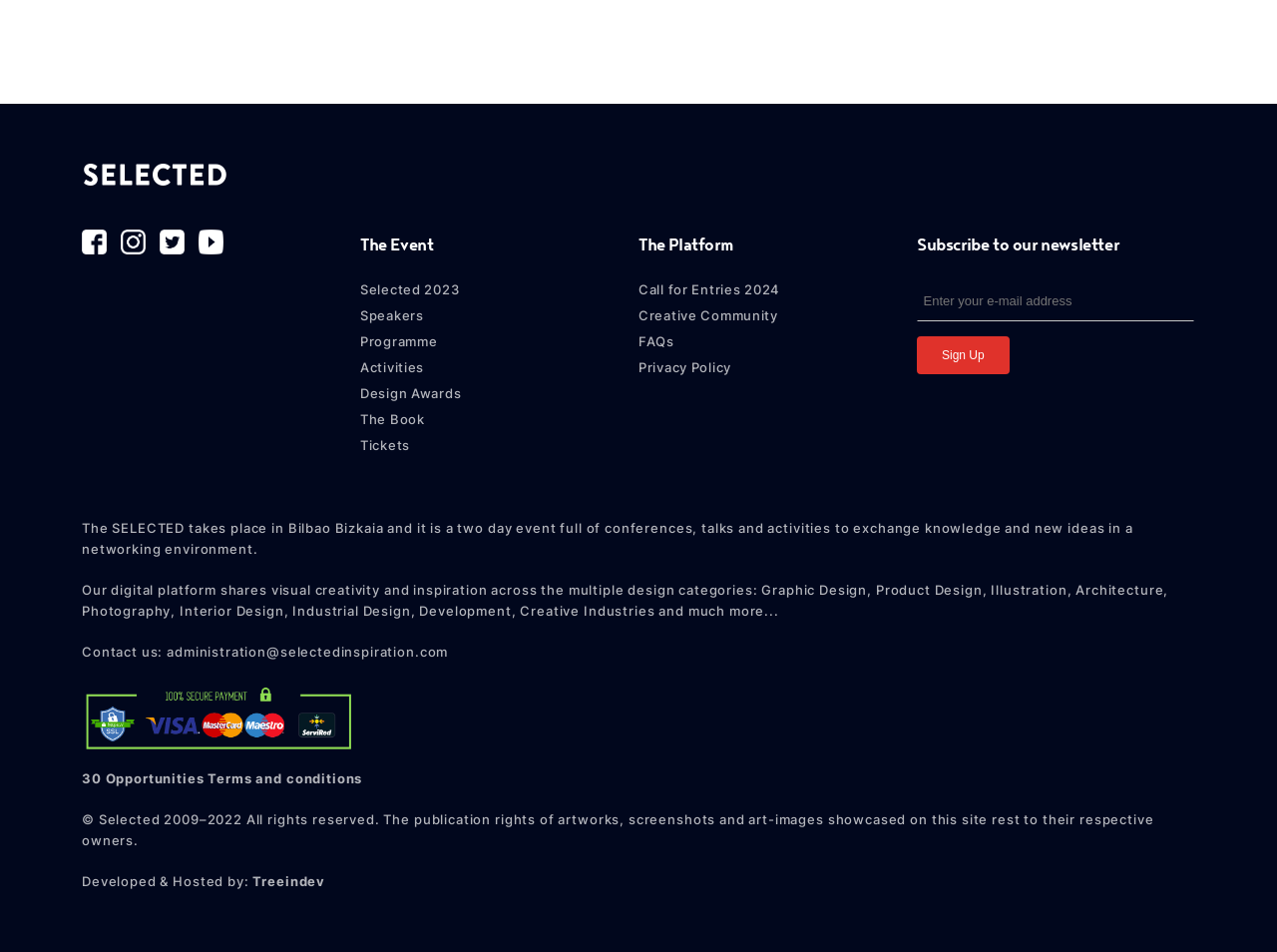What is the range of years for which the rights are reserved?
Answer with a single word or phrase by referring to the visual content.

2009-2022